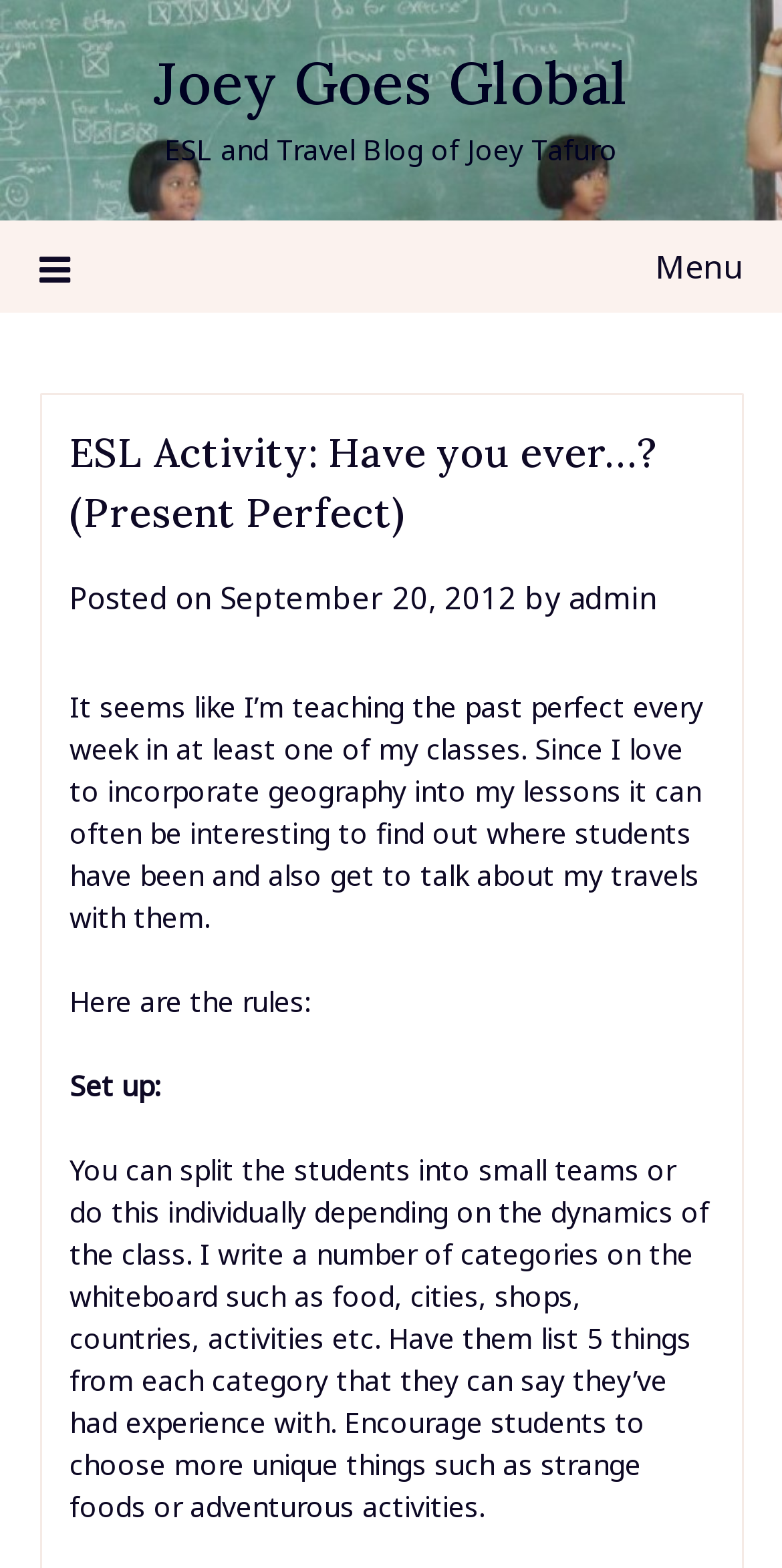Reply to the question with a single word or phrase:
What is the purpose of the ESL activity?

to talk about travels